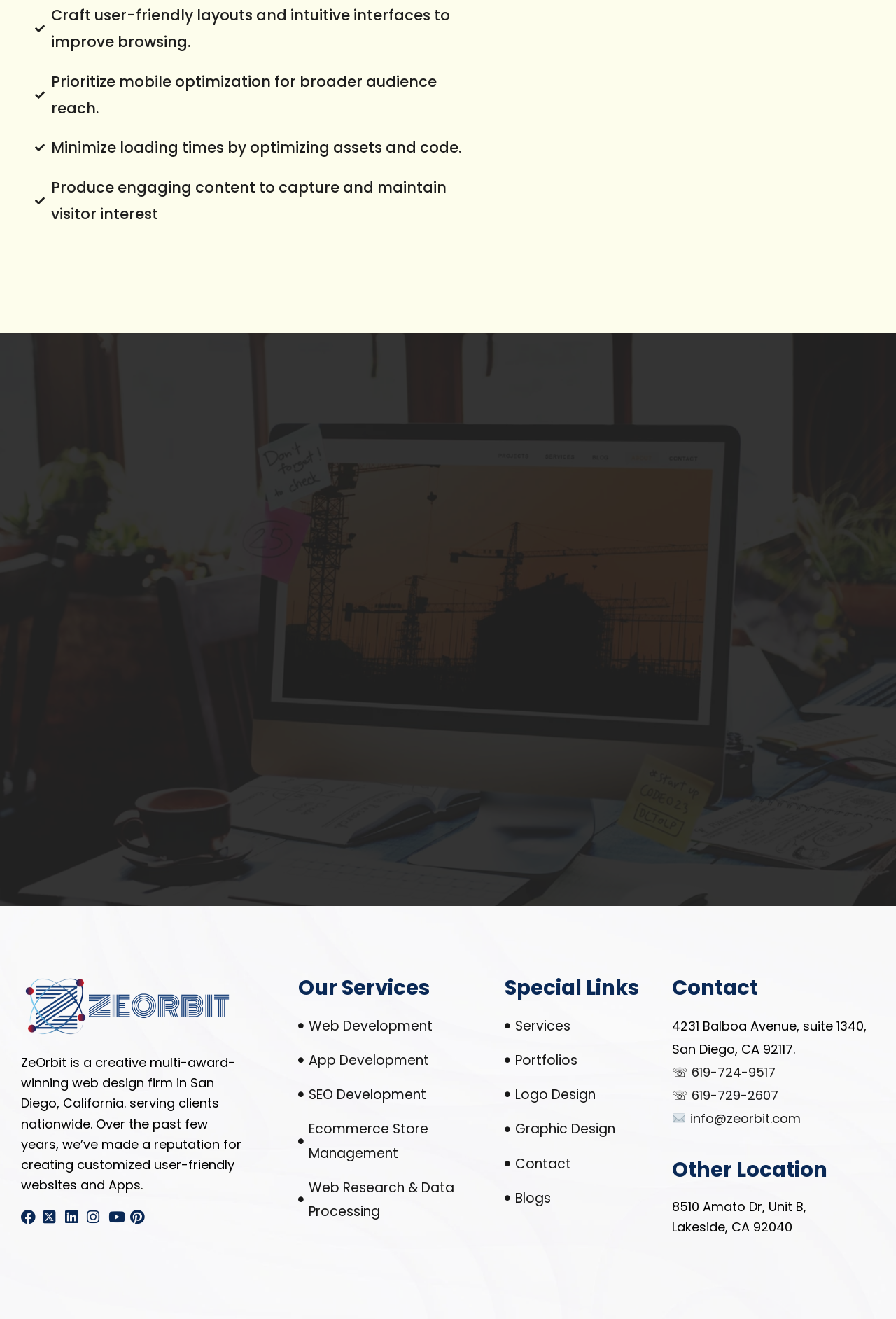Please identify the bounding box coordinates of the element on the webpage that should be clicked to follow this instruction: "Click on 'Innovative Business Website & Mobile App Designers'". The bounding box coordinates should be given as four float numbers between 0 and 1, formatted as [left, top, right, bottom].

[0.023, 0.74, 0.27, 0.786]